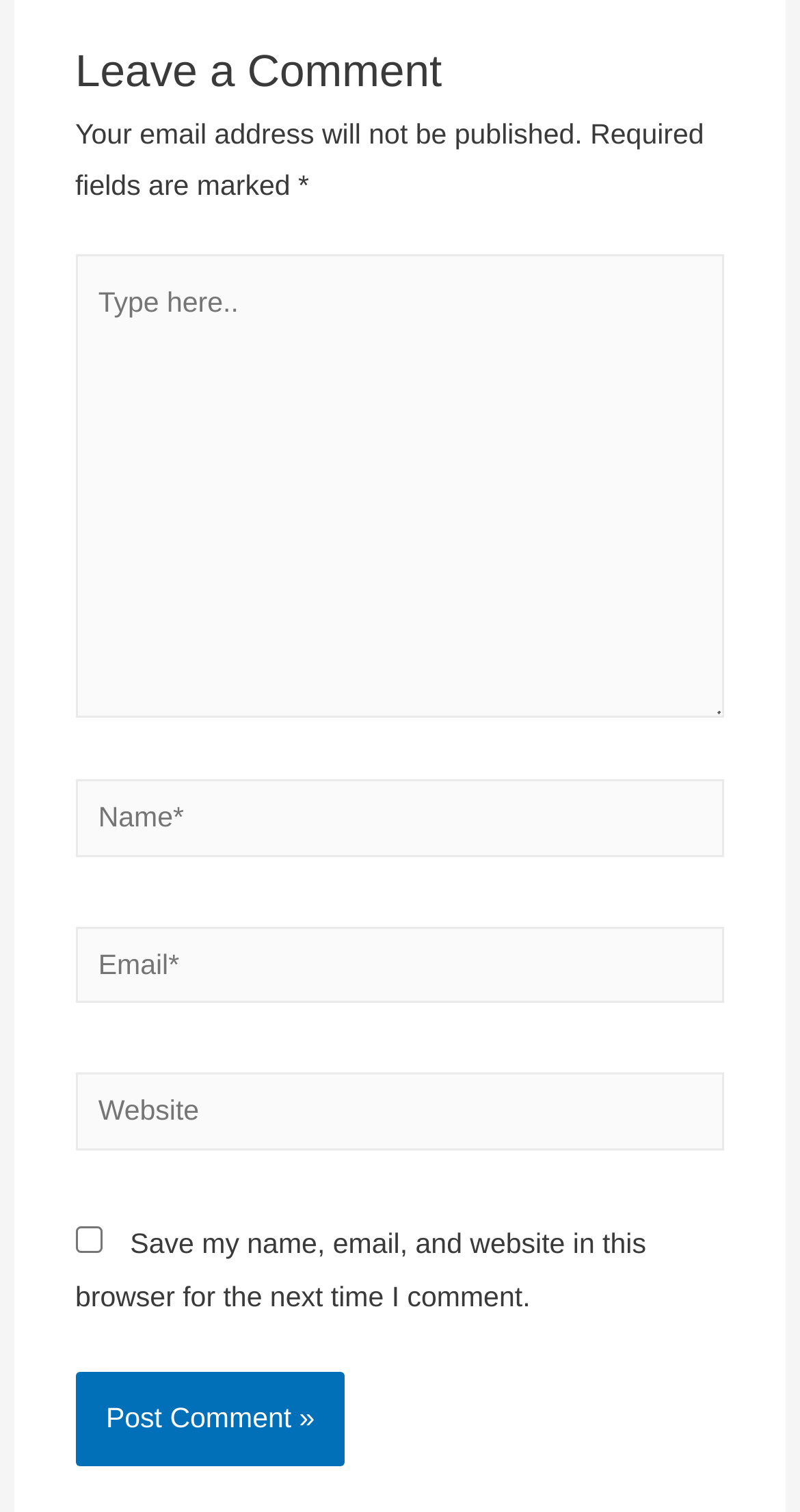Utilize the details in the image to thoroughly answer the following question: What is the button at the bottom of the form for?

The button at the bottom of the form is labeled 'Post Comment »' and is likely used to submit the comment form and post the user's comment.